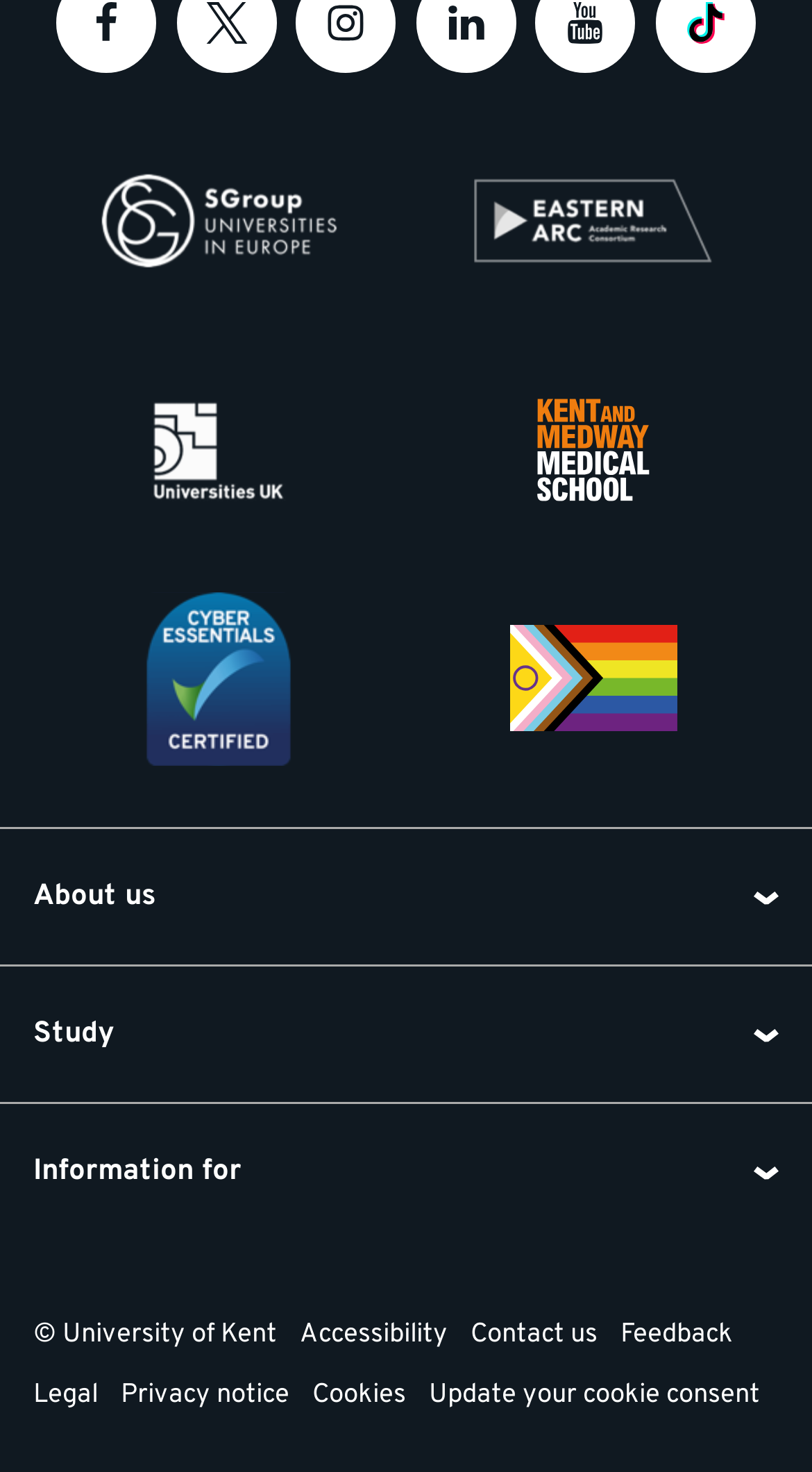Point out the bounding box coordinates of the section to click in order to follow this instruction: "Learn about Equality, diversity and inclusivity".

[0.538, 0.384, 0.923, 0.539]